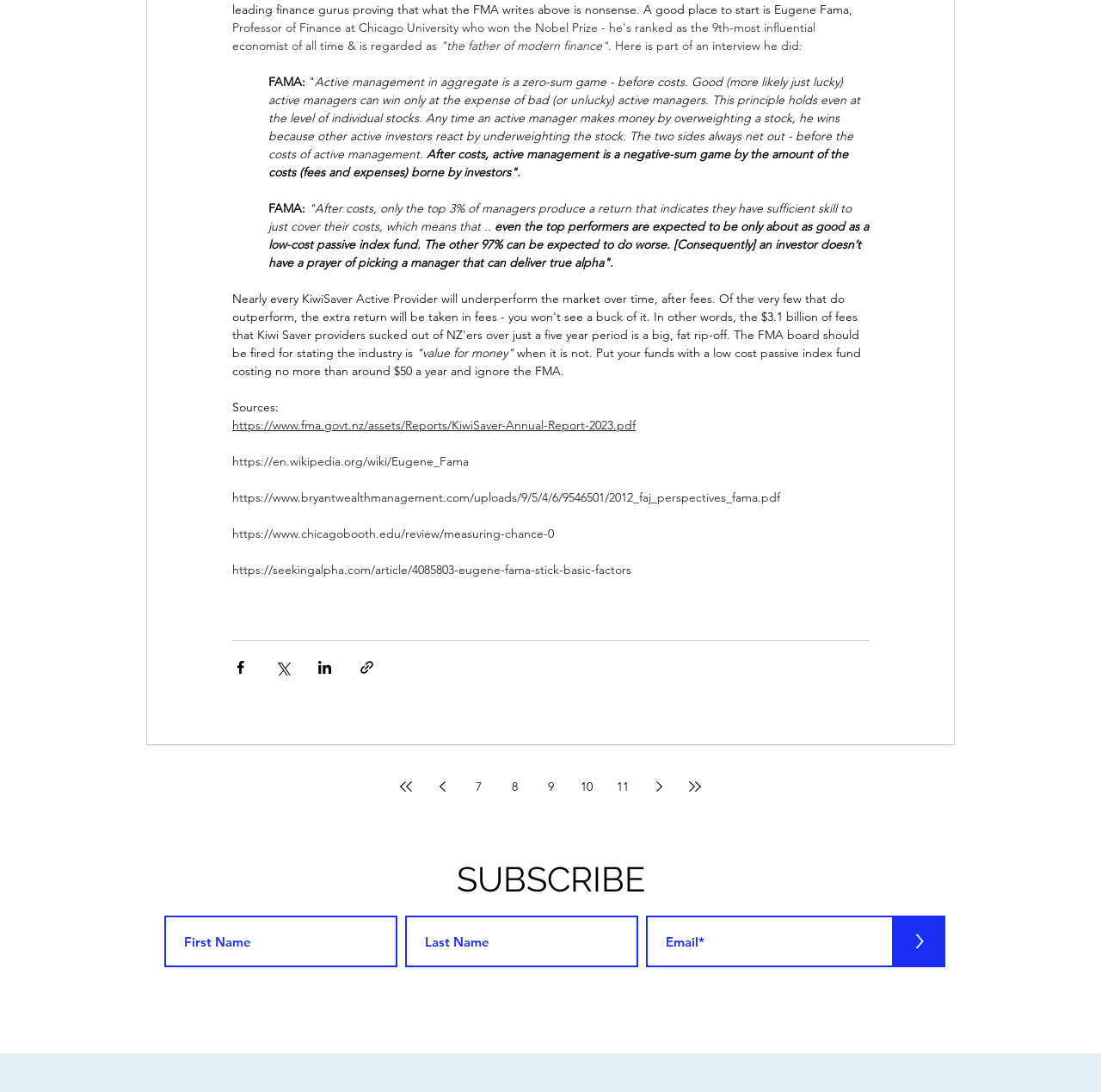Please determine the bounding box coordinates of the area that needs to be clicked to complete this task: 'Subscribe to the newsletter'. The coordinates must be four float numbers between 0 and 1, formatted as [left, top, right, bottom].

[0.133, 0.784, 0.867, 0.827]